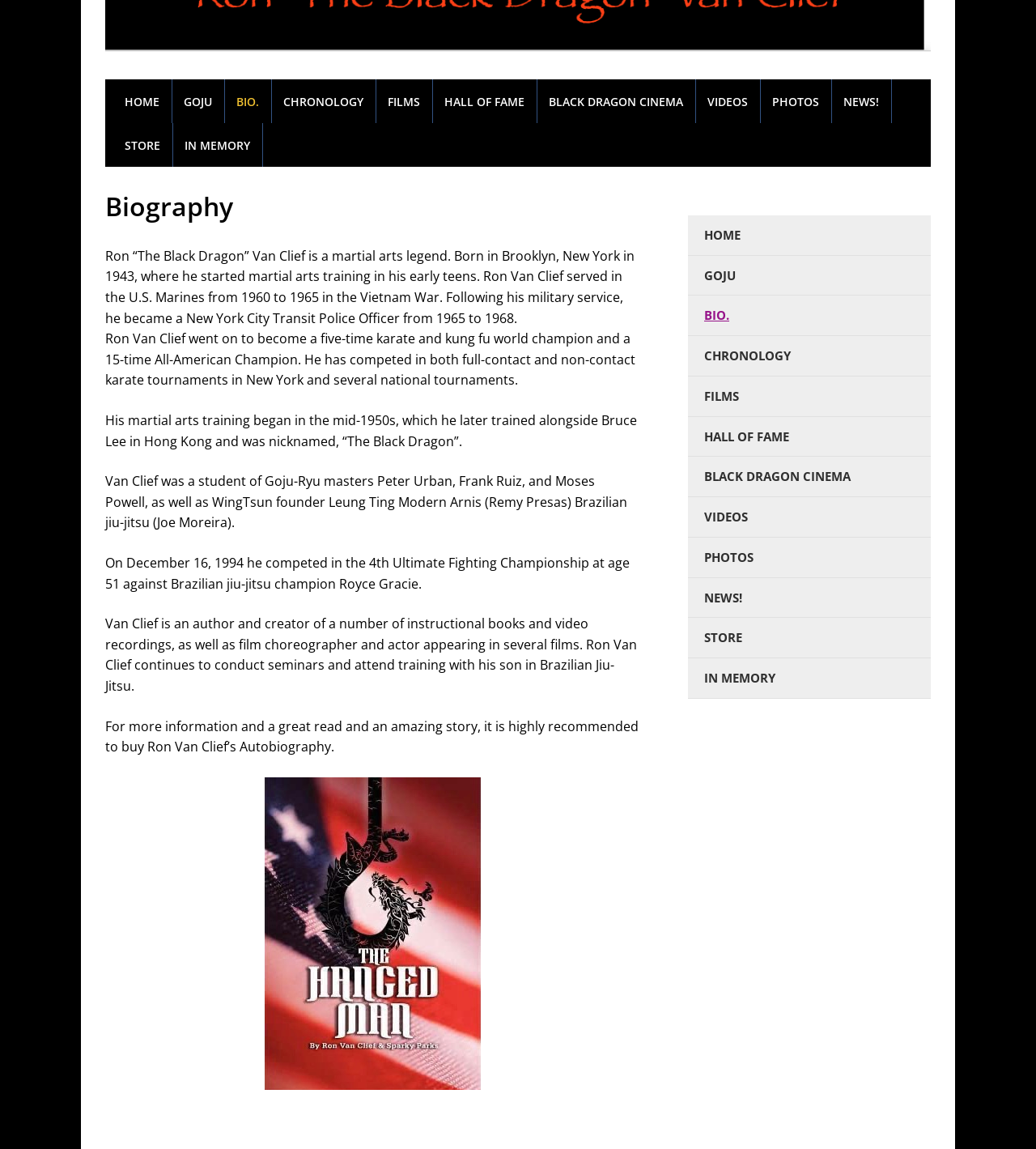For the given element description Store, determine the bounding box coordinates of the UI element. The coordinates should follow the format (top-left x, top-left y, bottom-right x, bottom-right y) and be within the range of 0 to 1.

[0.109, 0.107, 0.166, 0.145]